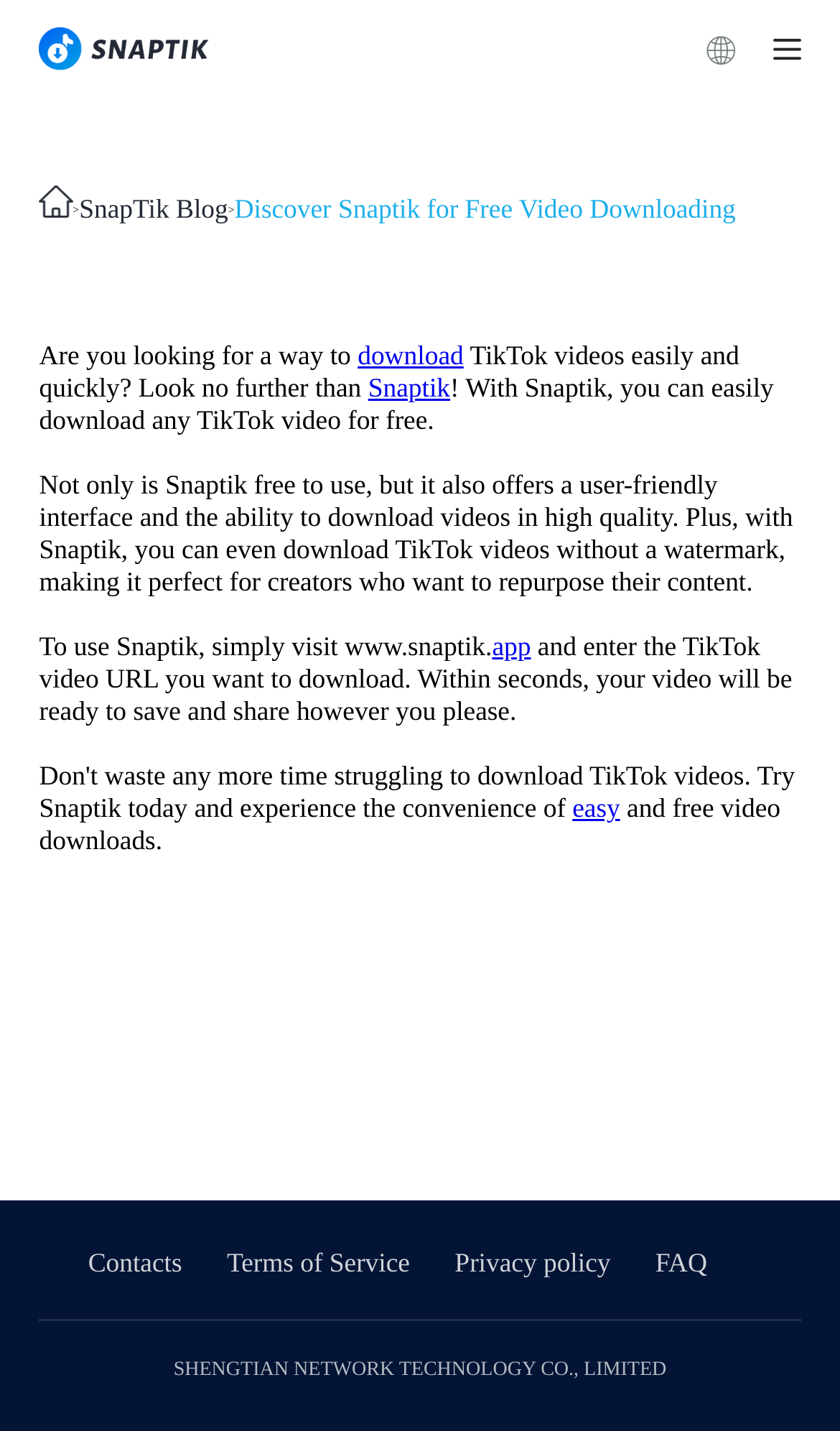Please identify the bounding box coordinates of the clickable area that will allow you to execute the instruction: "Visit the SnapTik Blog".

[0.094, 0.13, 0.272, 0.163]